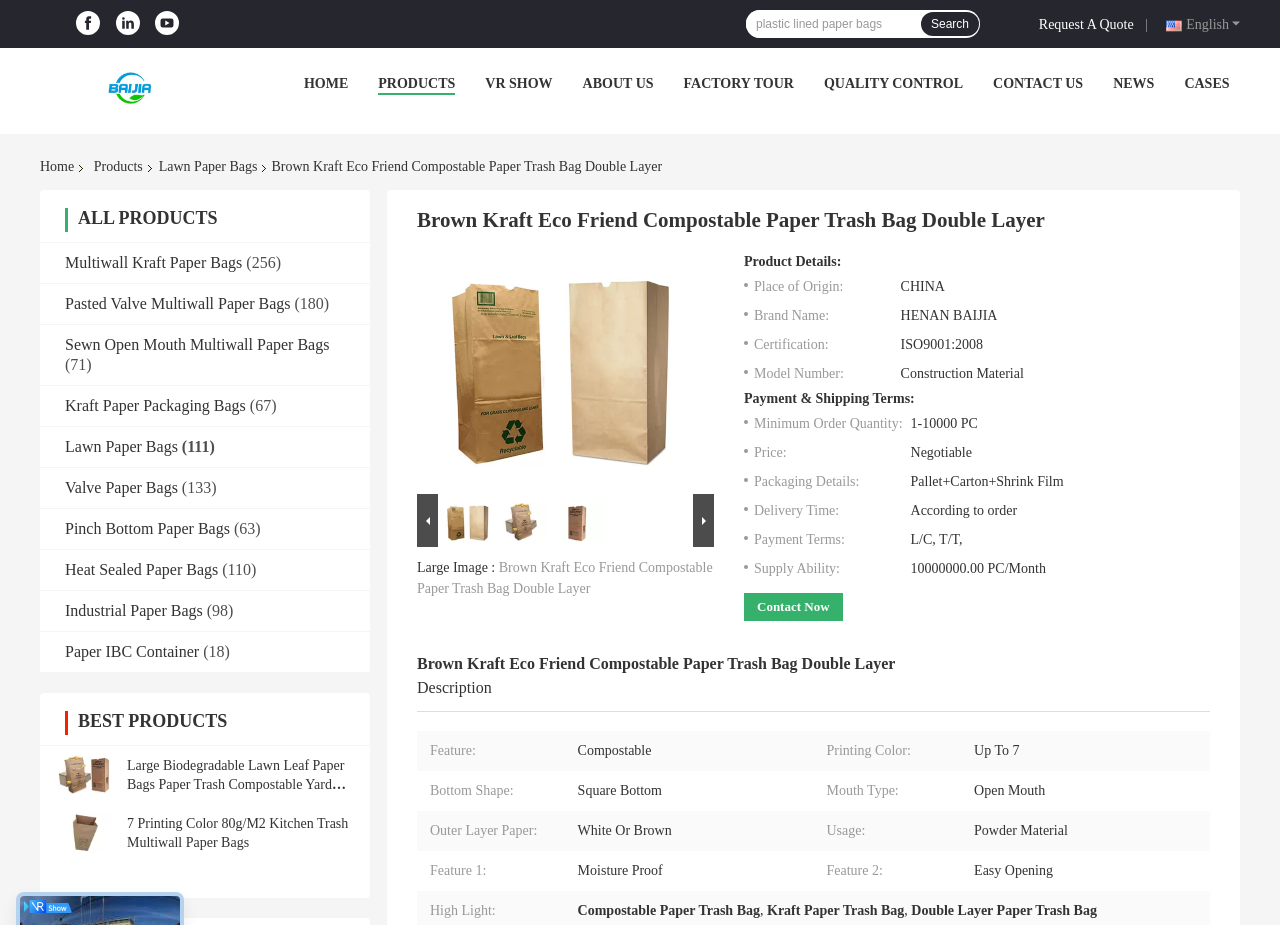Describe the webpage in detail, including text, images, and layout.

This webpage is about a company that specializes in eco-friendly paper products, specifically compostable paper trash bags. At the top left corner, there are three social media links to the company's Facebook, LinkedIn, and YouTube pages, each accompanied by a small icon. 

To the right of these links, there is a search bar where users can input keywords to find specific products. Below the search bar, there is a navigation menu with links to various sections of the website, including "Home", "Products", "VR Show", "About Us", "Factory Tour", "Quality Control", "Contact Us", "News", and "Cases".

On the left side of the page, there is a list of product categories, including "Multiwall Kraft Paper Bags", "Pasted Valve Multiwall Paper Bags", "Sewn Open Mouth Multiwall Paper Bags", "Kraft Paper Packaging Bags", "Lawn Paper Bags", "Valve Paper Bags", "Pinch Bottom Paper Bags", "Heat Sealed Paper Bags", and "Industrial Paper Bags". Each category has a number in parentheses, indicating the number of products within that category.

In the main content area, there are two tables showcasing different products. Each table has two columns, with product images and descriptions on the left and product details on the right. The products displayed include "Large Biodegradable Lawn Leaf Paper Bags Paper Trash Compostable Yard Waste Paper Bag" and "7 Printing Color 80g/M2 Kitchen Trash Multiwall Paper Bags".

At the bottom of the page, there is a heading that repeats the product name "Brown Kraft Eco Friend Compostable Paper Trash Bag Double Layer", followed by a table with detailed product information.